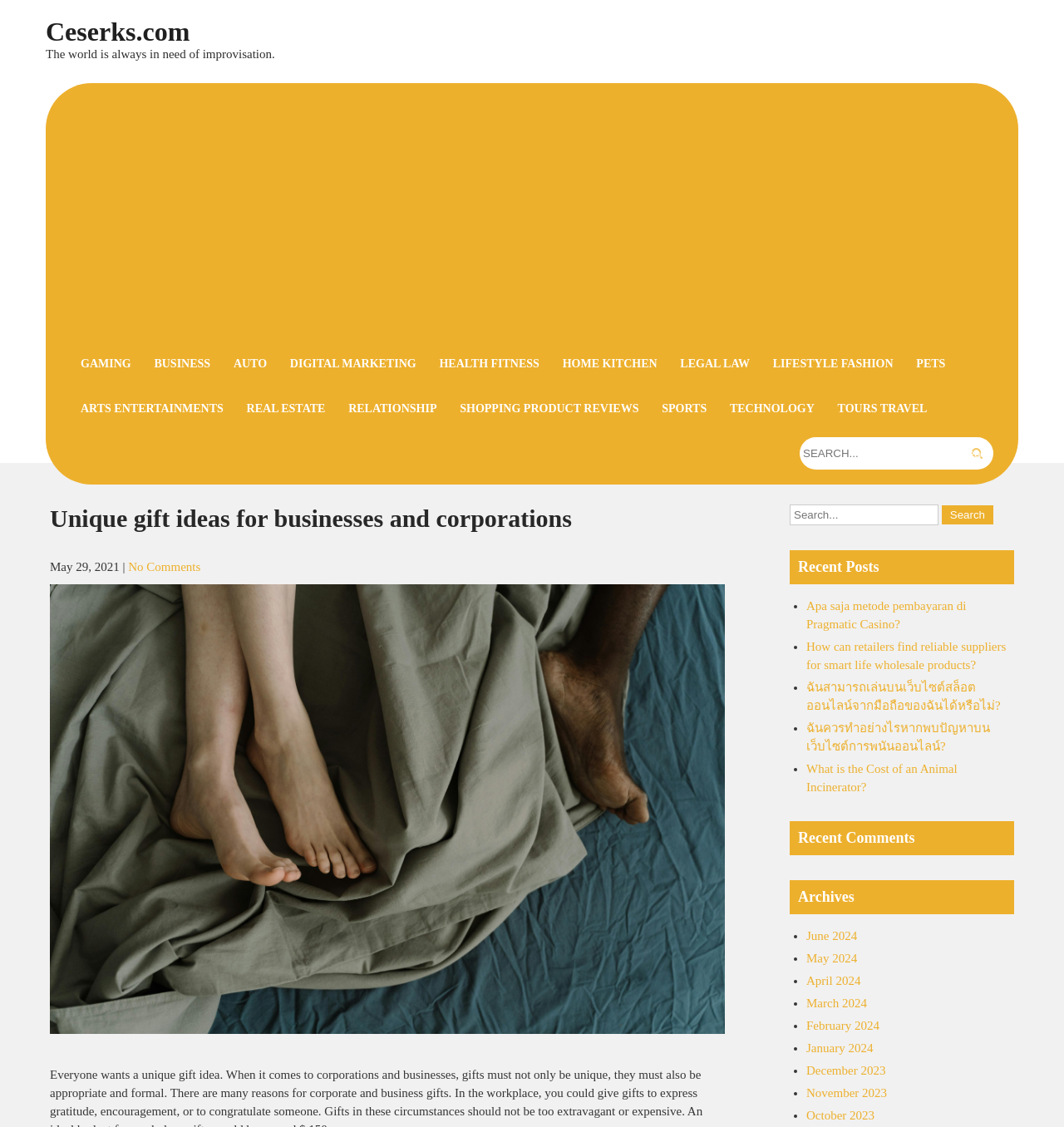Identify the bounding box coordinates of the clickable region required to complete the instruction: "Click on GAMING". The coordinates should be given as four float numbers within the range of 0 and 1, i.e., [left, top, right, bottom].

[0.076, 0.295, 0.123, 0.35]